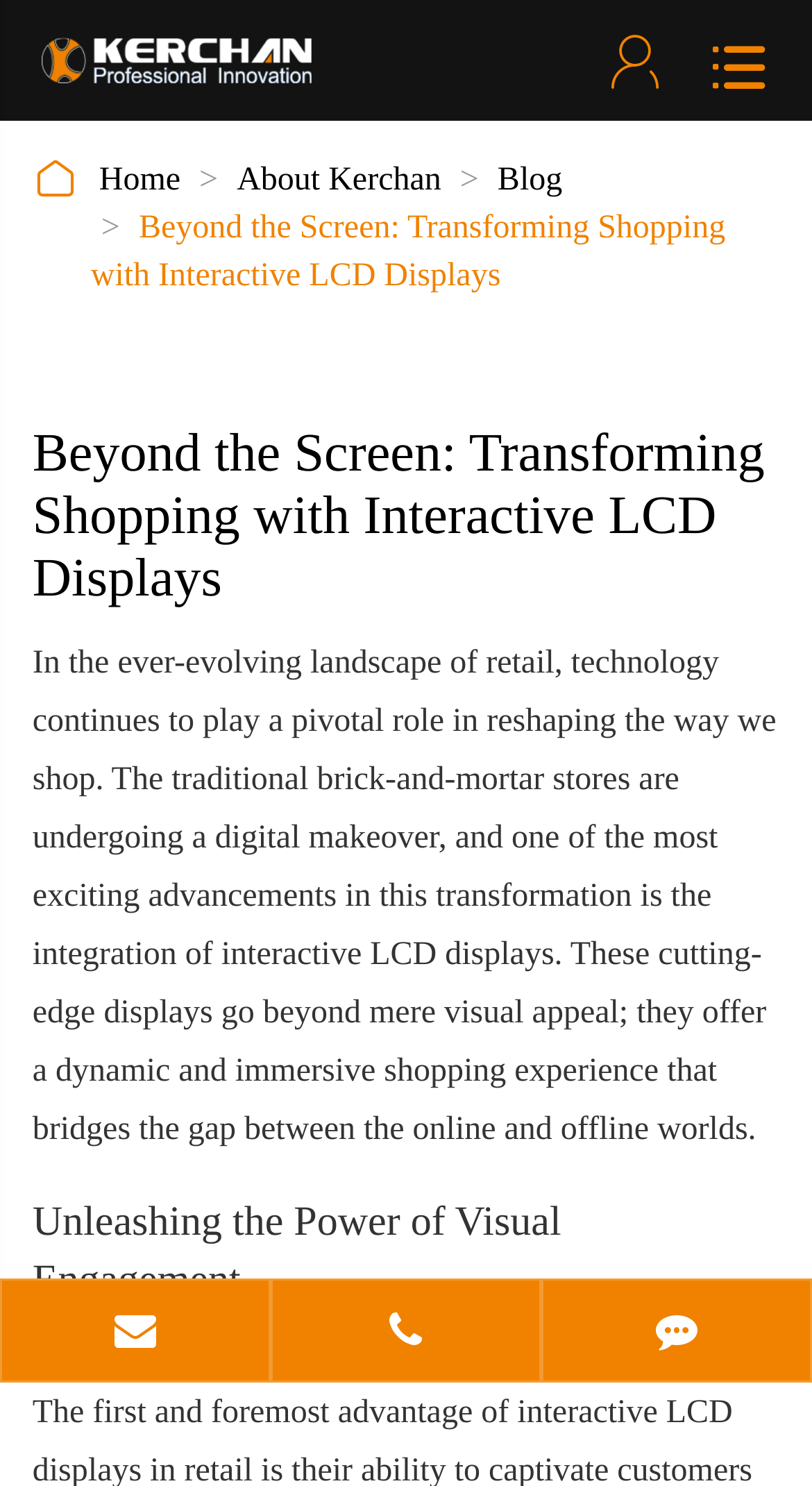Please specify the coordinates of the bounding box for the element that should be clicked to carry out this instruction: "Visit the 'Wyoming' page". The coordinates must be four float numbers between 0 and 1, formatted as [left, top, right, bottom].

None